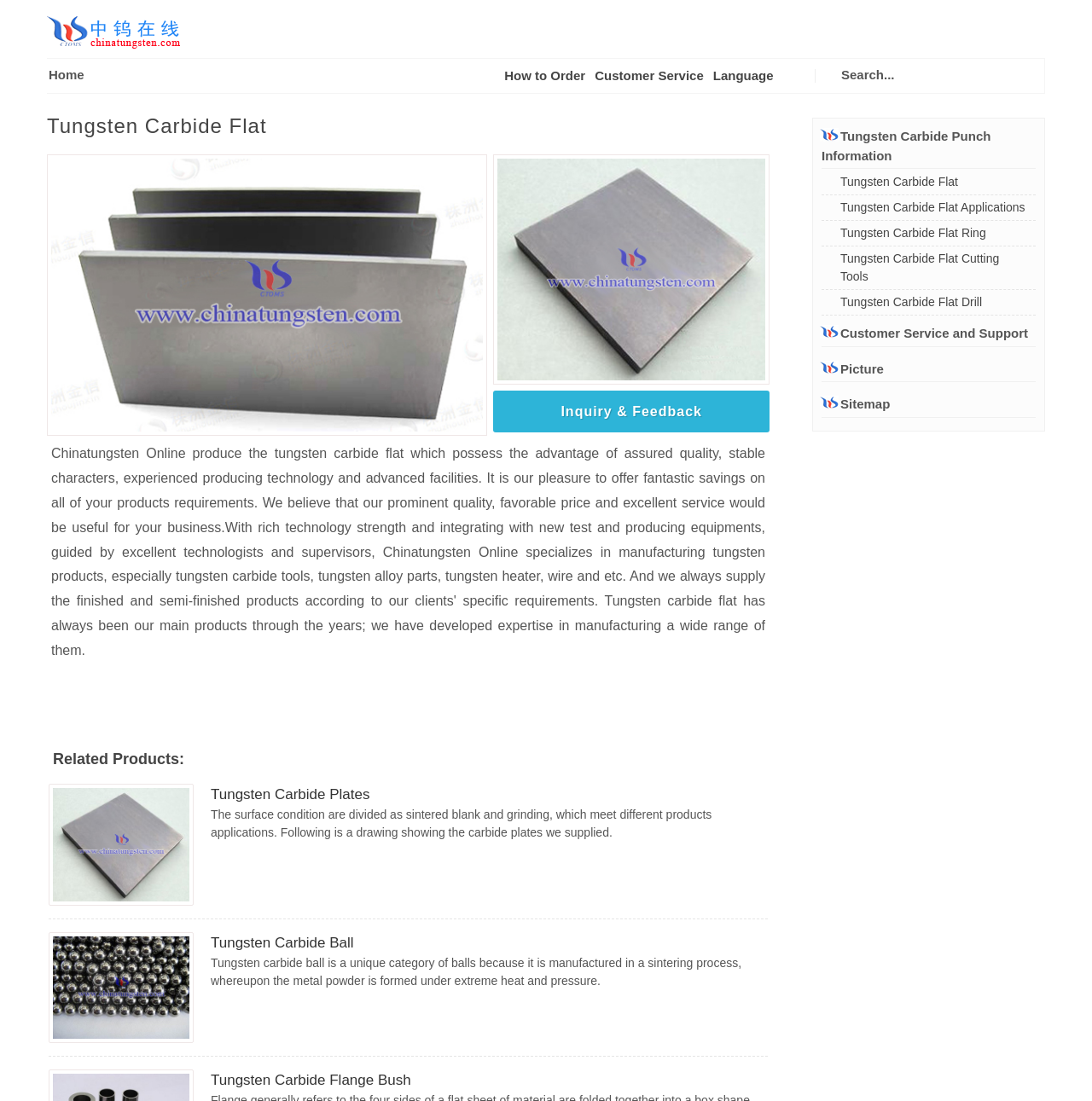Write an extensive caption that covers every aspect of the webpage.

The webpage is about Tungsten Carbide Flat products offered by Chinatungsten Online. At the top left corner, there is a logo of the company, accompanied by a navigation menu with links to "Home", "How to Order", "Customer Service", and "Language". On the right side of the navigation menu, there is a search bar with a button.

Below the navigation menu, there is a heading "Tungsten Carbide Flat" followed by two images of the product. Underneath the images, there is a link to "Inquiry & Feedback". 

On the left side of the page, there is a section titled "Related Products" with links to "Tungsten Carbide Plates", "Tungsten Carbide Ball", and "Tungsten Carbide Flange Bush", each accompanied by an image. Below each link, there is a brief description of the product.

On the right side of the page, there are several sections, including "Tungsten Carbide Punch Information", "Customer Service and Support", "Picture", and "Sitemap", each with links to related pages.

There are a total of 7 images on the page, all of which are related to tungsten carbide products. The page has a simple and organized layout, making it easy to navigate and find information about the products offered by Chinatungsten Online.